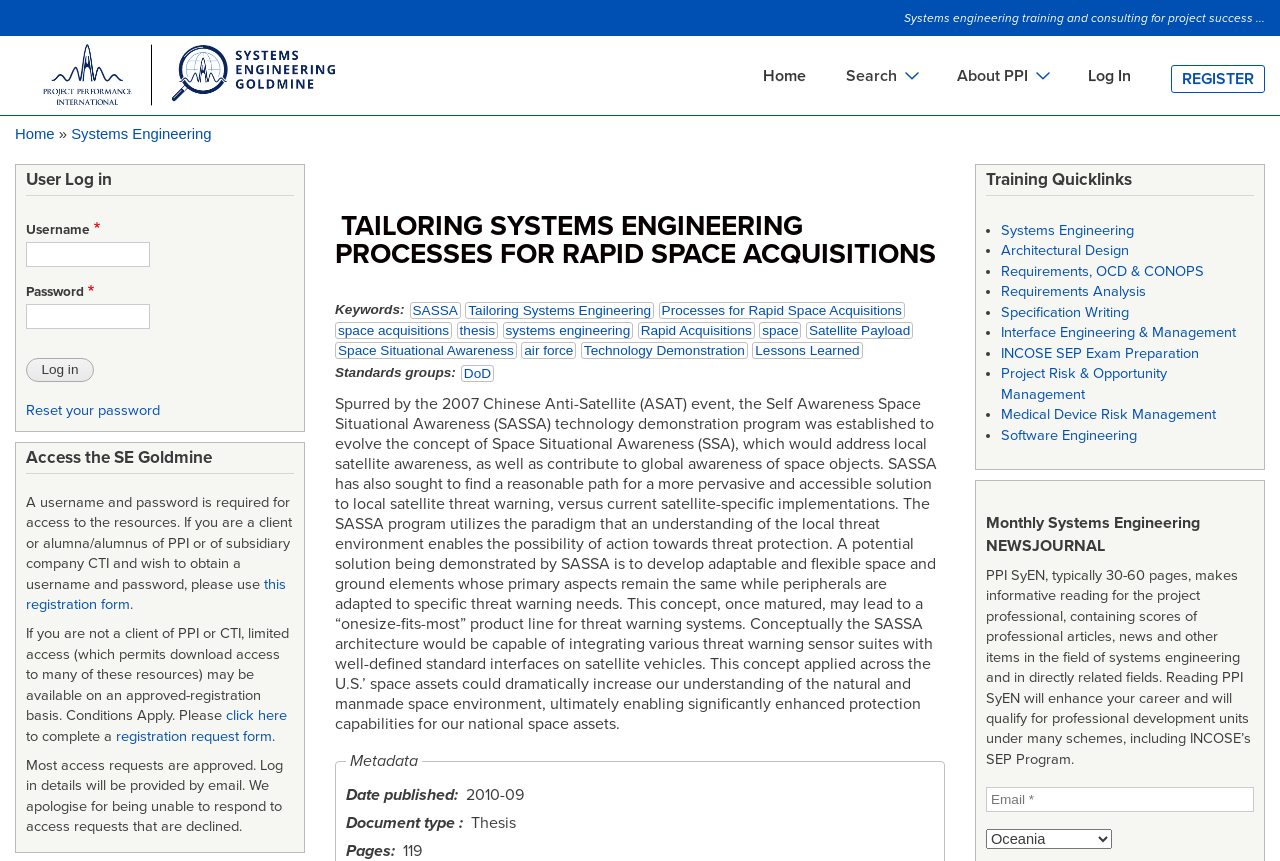Provide a short answer using a single word or phrase for the following question: 
What is the text of the site slogan?

Systems engineering training and consulting for project success...